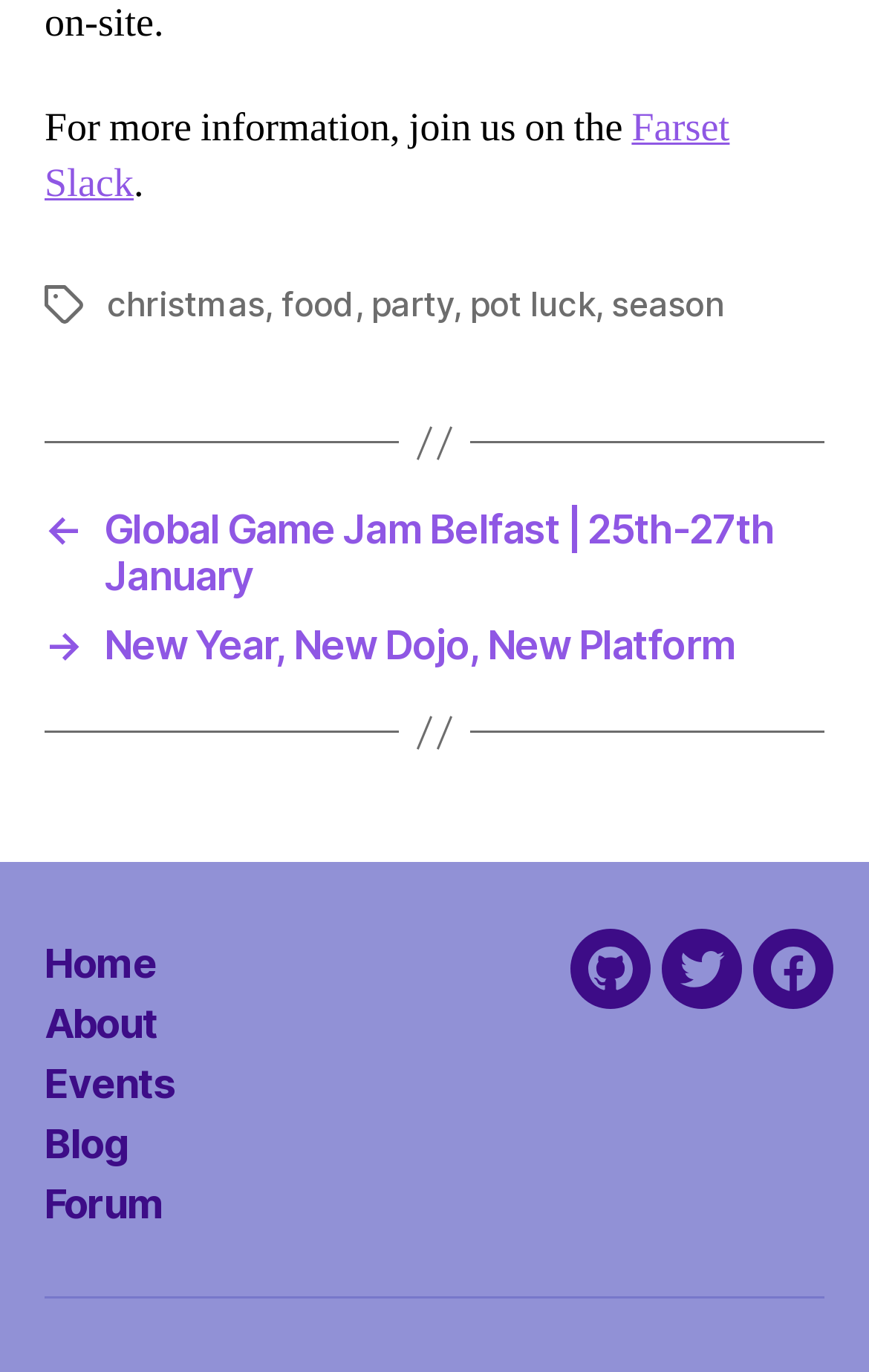Answer the question using only one word or a concise phrase: What is the second link in the footer?

About